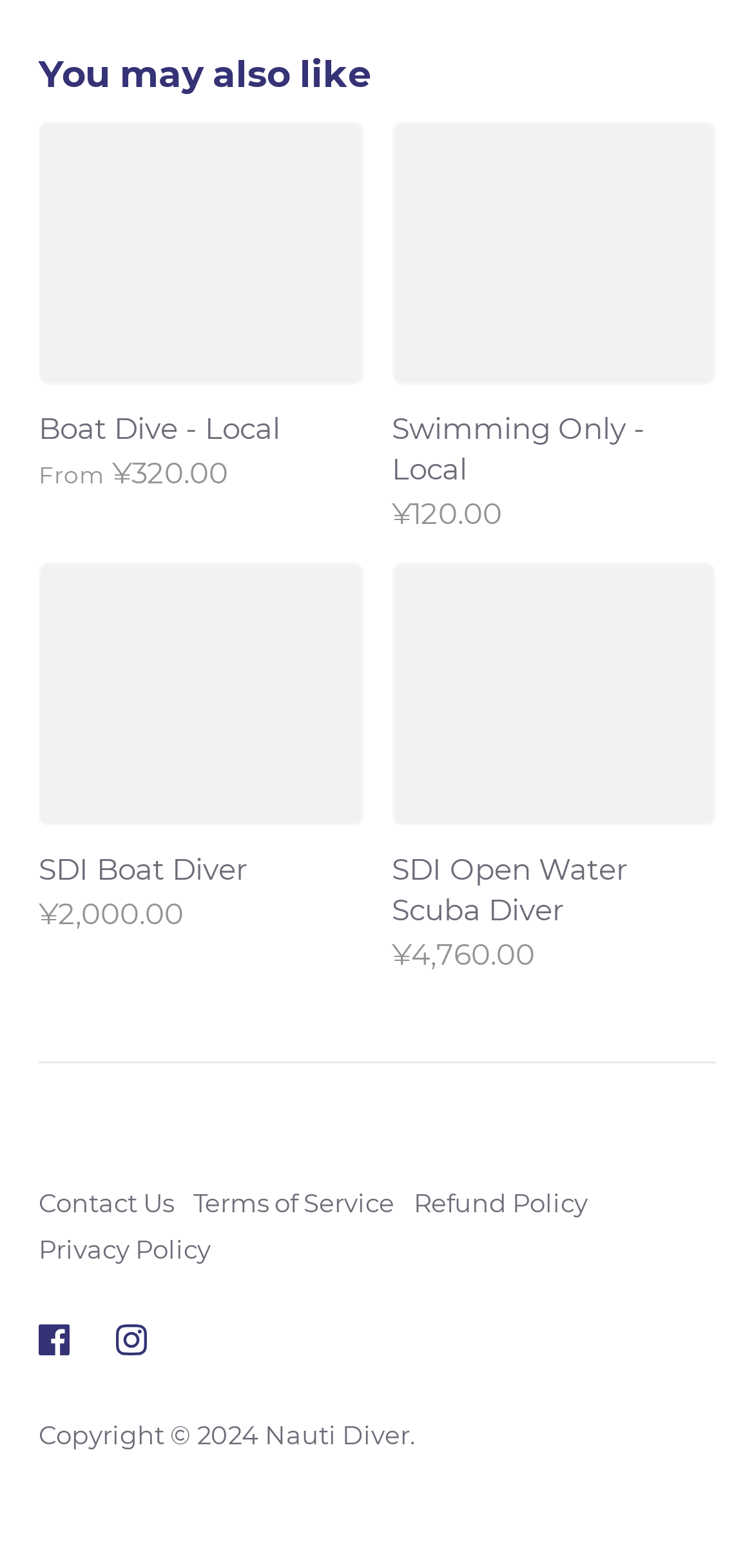Please specify the bounding box coordinates of the area that should be clicked to accomplish the following instruction: "Open the main menu". The coordinates should consist of four float numbers between 0 and 1, i.e., [left, top, right, bottom].

None